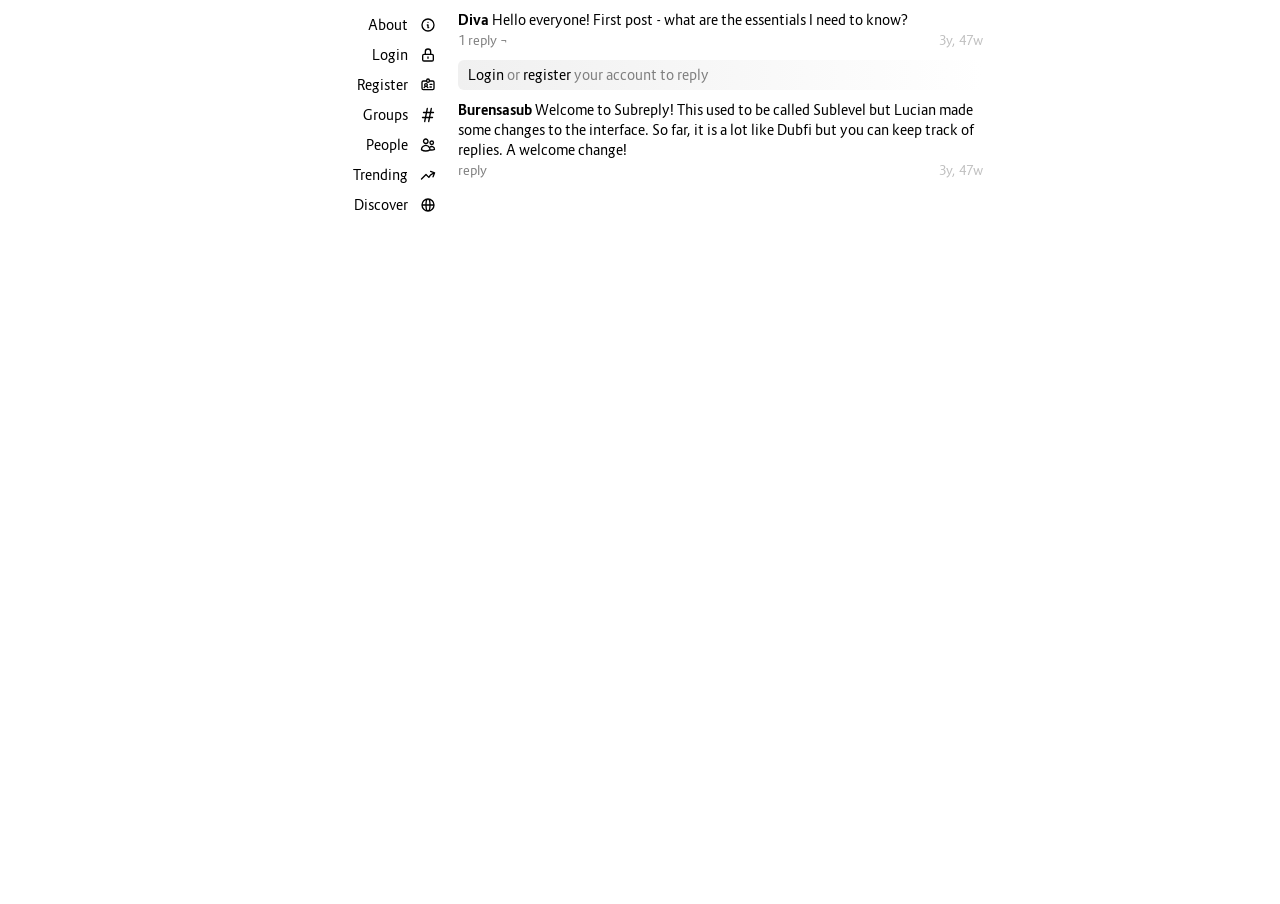Refer to the image and offer a detailed explanation in response to the question: How long ago was the first post made?

The time since the first post was made can be found by looking at the text '3y, 47w' which is located below the post, indicating that the post was made 3 years and 47 weeks ago.